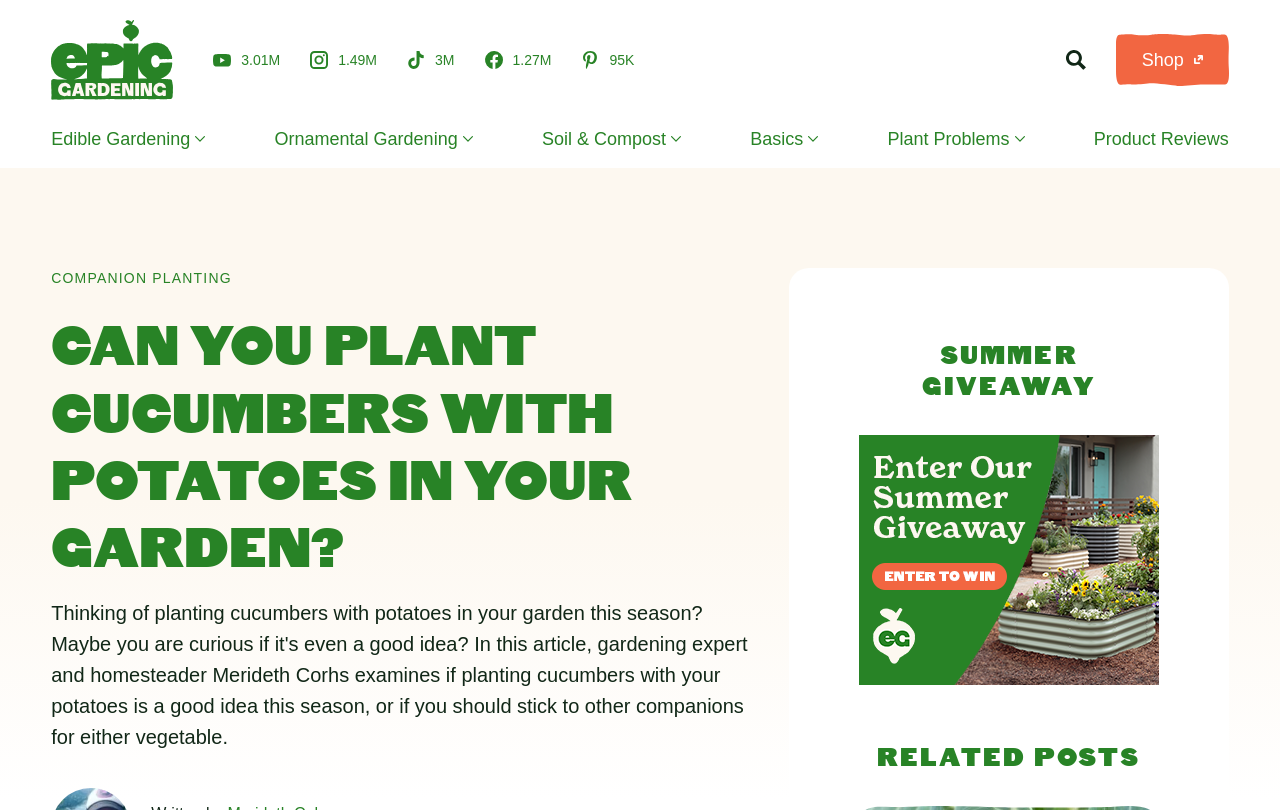Find the bounding box coordinates of the clickable element required to execute the following instruction: "Consult the article about Biden’s diplomatic boycott of Beijing Olympics". Provide the coordinates as four float numbers between 0 and 1, i.e., [left, top, right, bottom].

None